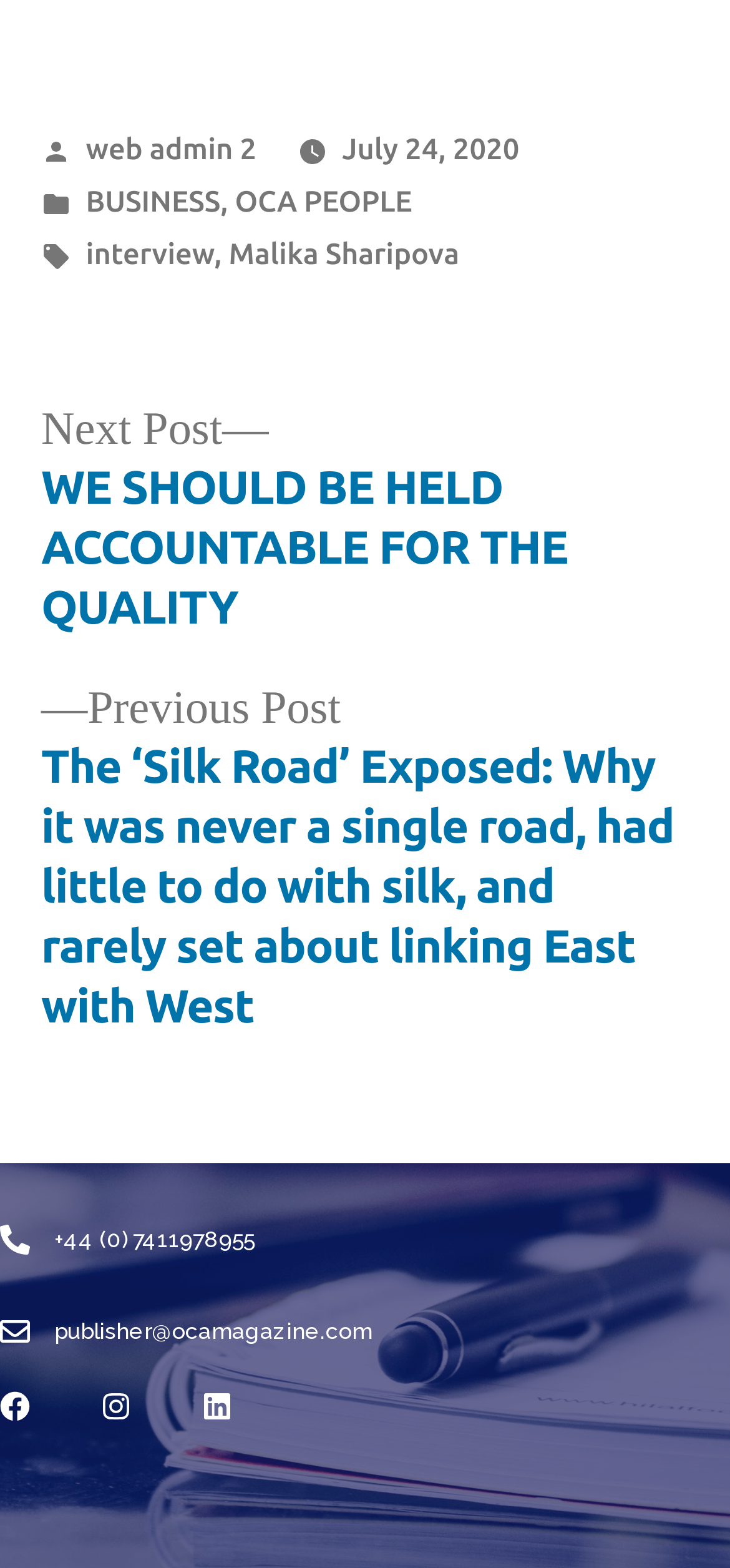Locate the bounding box coordinates of the UI element described by: "OCA PEOPLE". The bounding box coordinates should consist of four float numbers between 0 and 1, i.e., [left, top, right, bottom].

[0.322, 0.117, 0.565, 0.139]